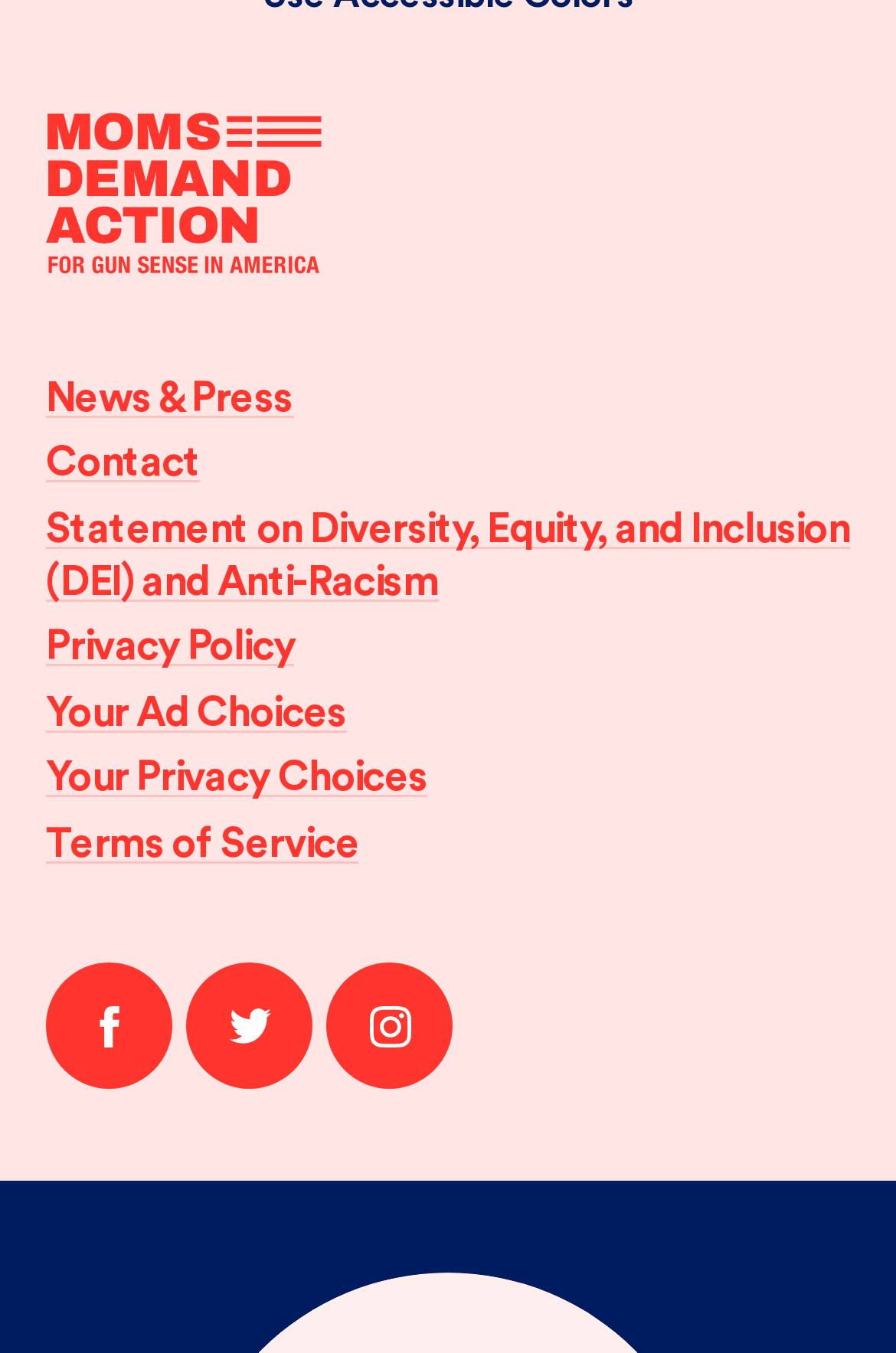Using a single word or phrase, answer the following question: 
How many social media platforms are linked?

3